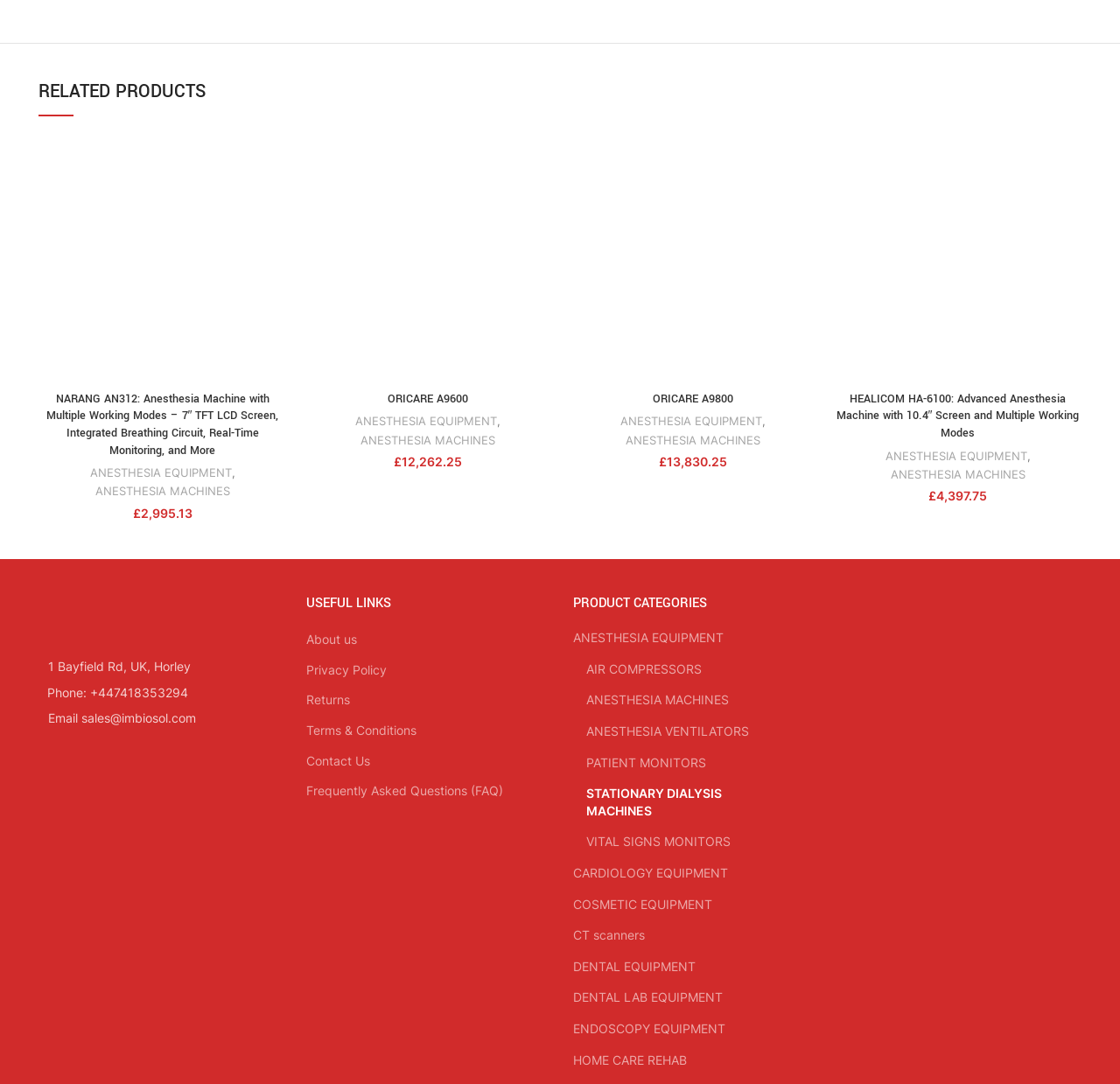Find the bounding box coordinates for the area that must be clicked to perform this action: "Add the second product to cart".

[0.271, 0.353, 0.492, 0.384]